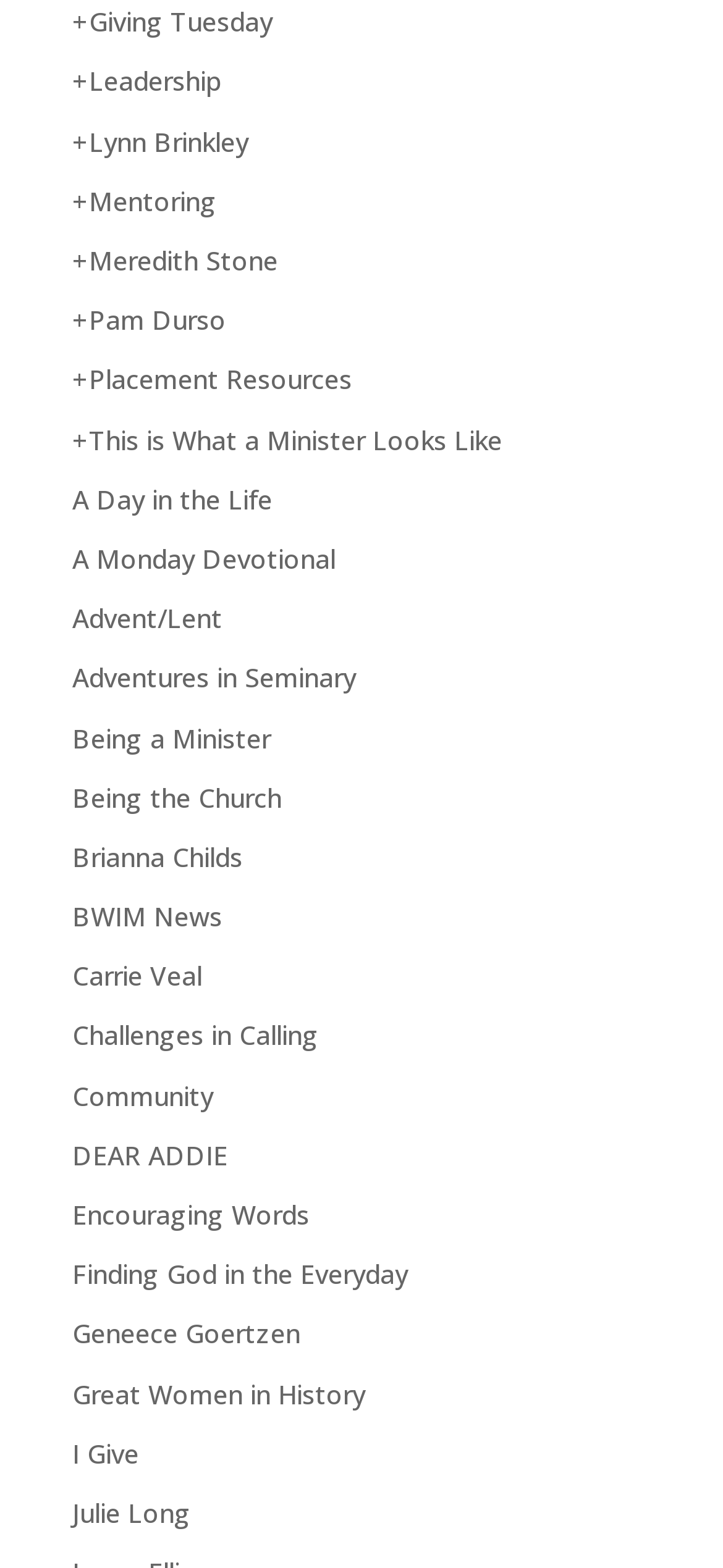Show the bounding box coordinates of the region that should be clicked to follow the instruction: "Click on Giving Tuesday."

[0.1, 0.003, 0.377, 0.025]